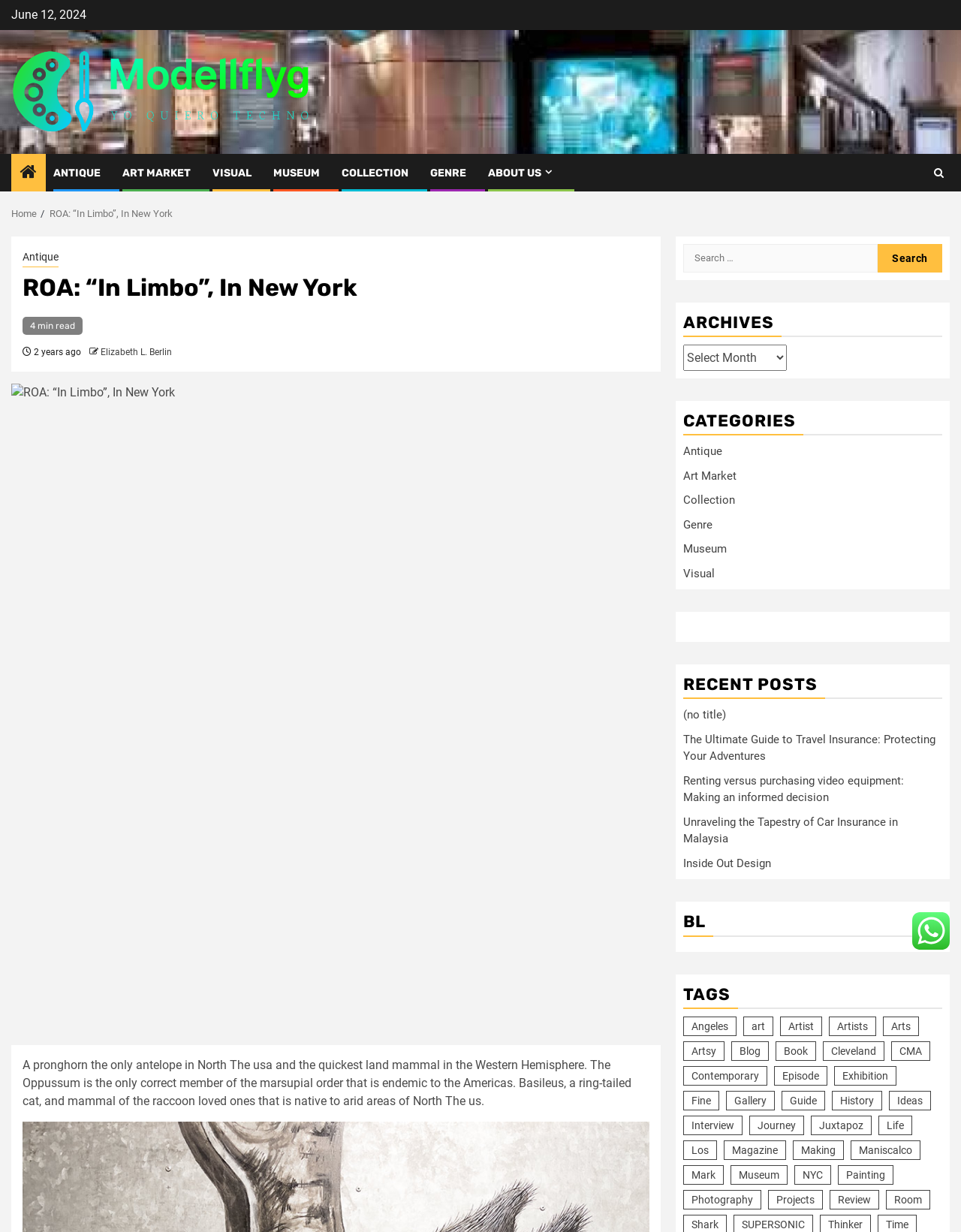Show the bounding box coordinates for the element that needs to be clicked to execute the following instruction: "Search for something". Provide the coordinates in the form of four float numbers between 0 and 1, i.e., [left, top, right, bottom].

[0.711, 0.198, 0.98, 0.221]